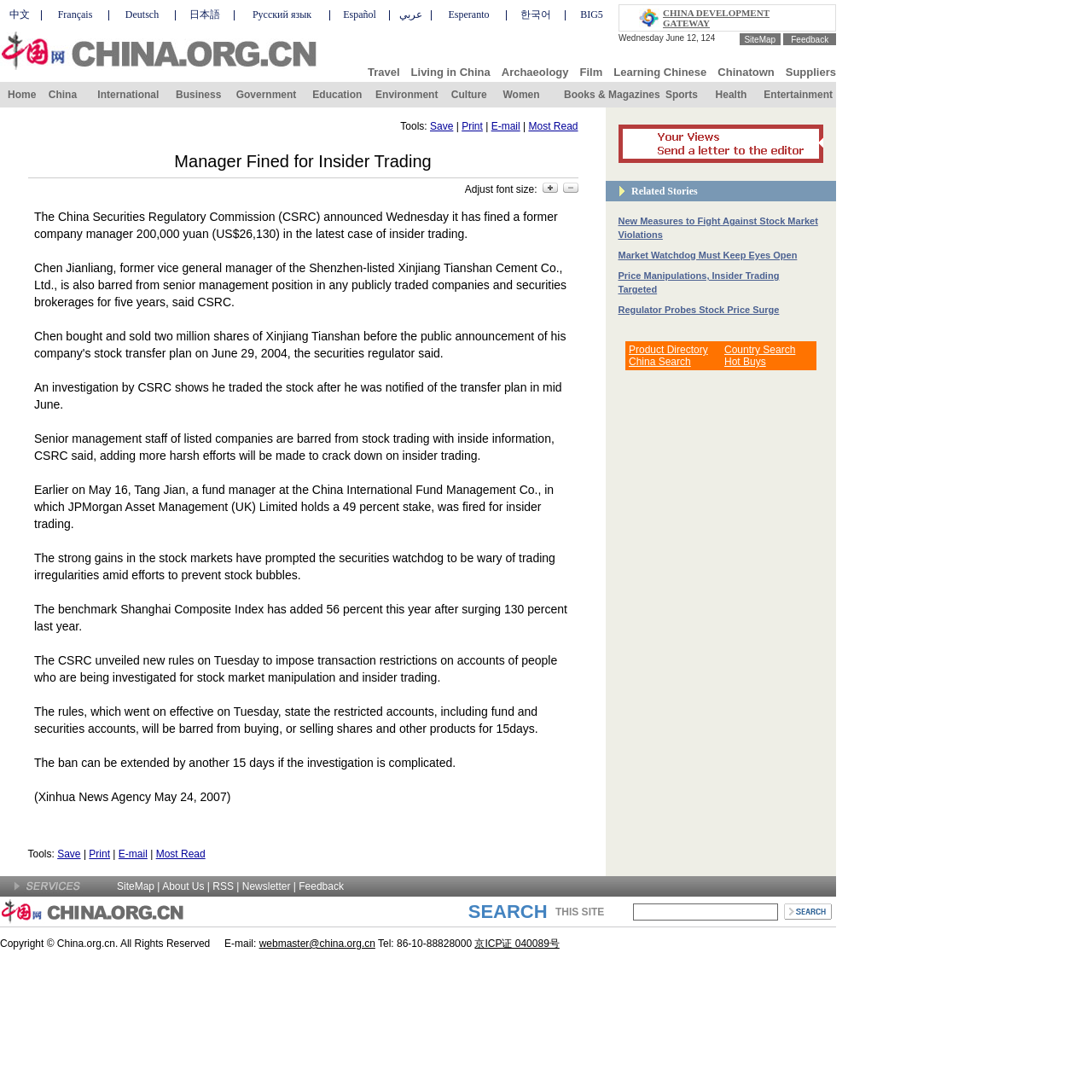Respond to the question below with a single word or phrase: How many rows are there in the layout table at the top of the webpage?

2